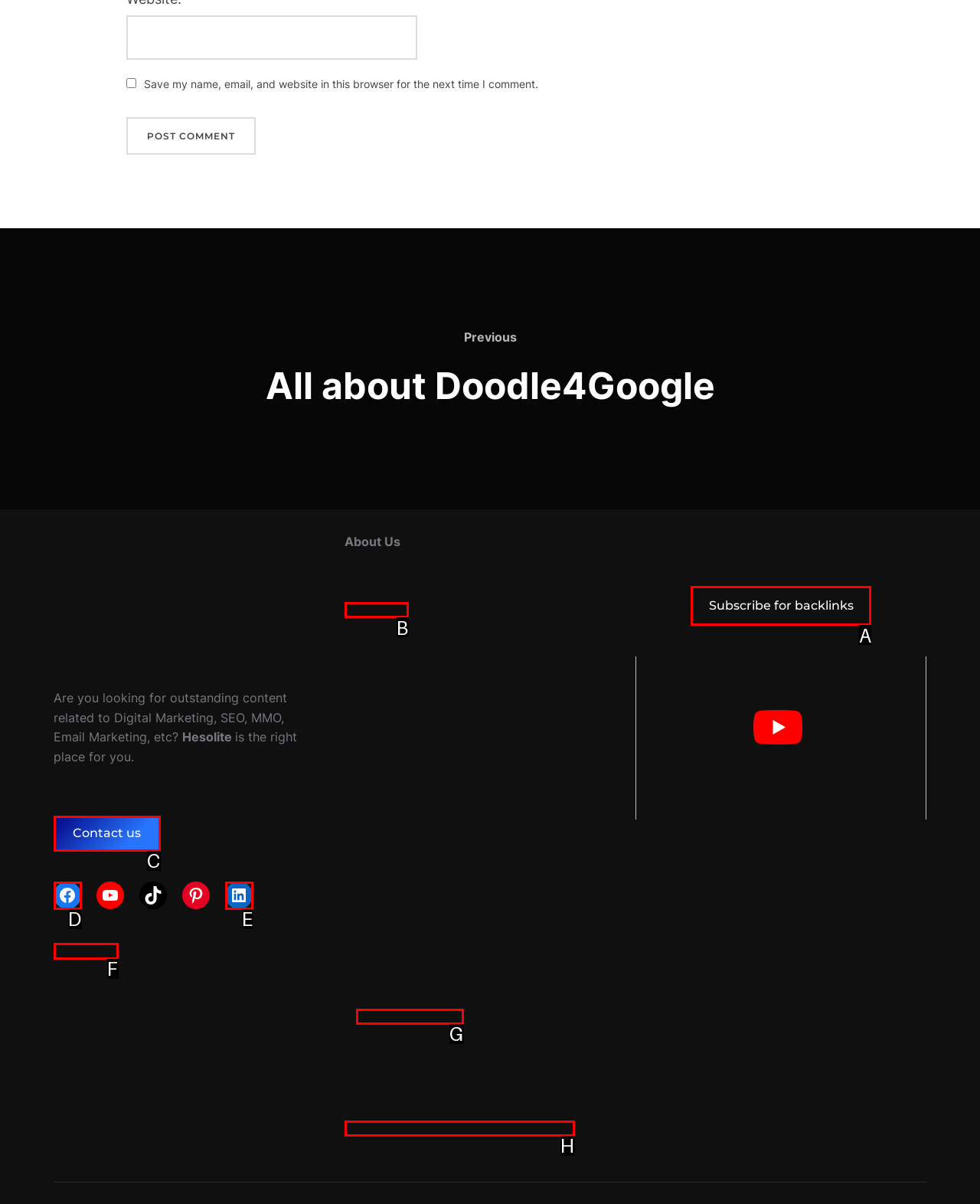Identify the HTML element that corresponds to the description: Contact us Provide the letter of the matching option directly from the choices.

B